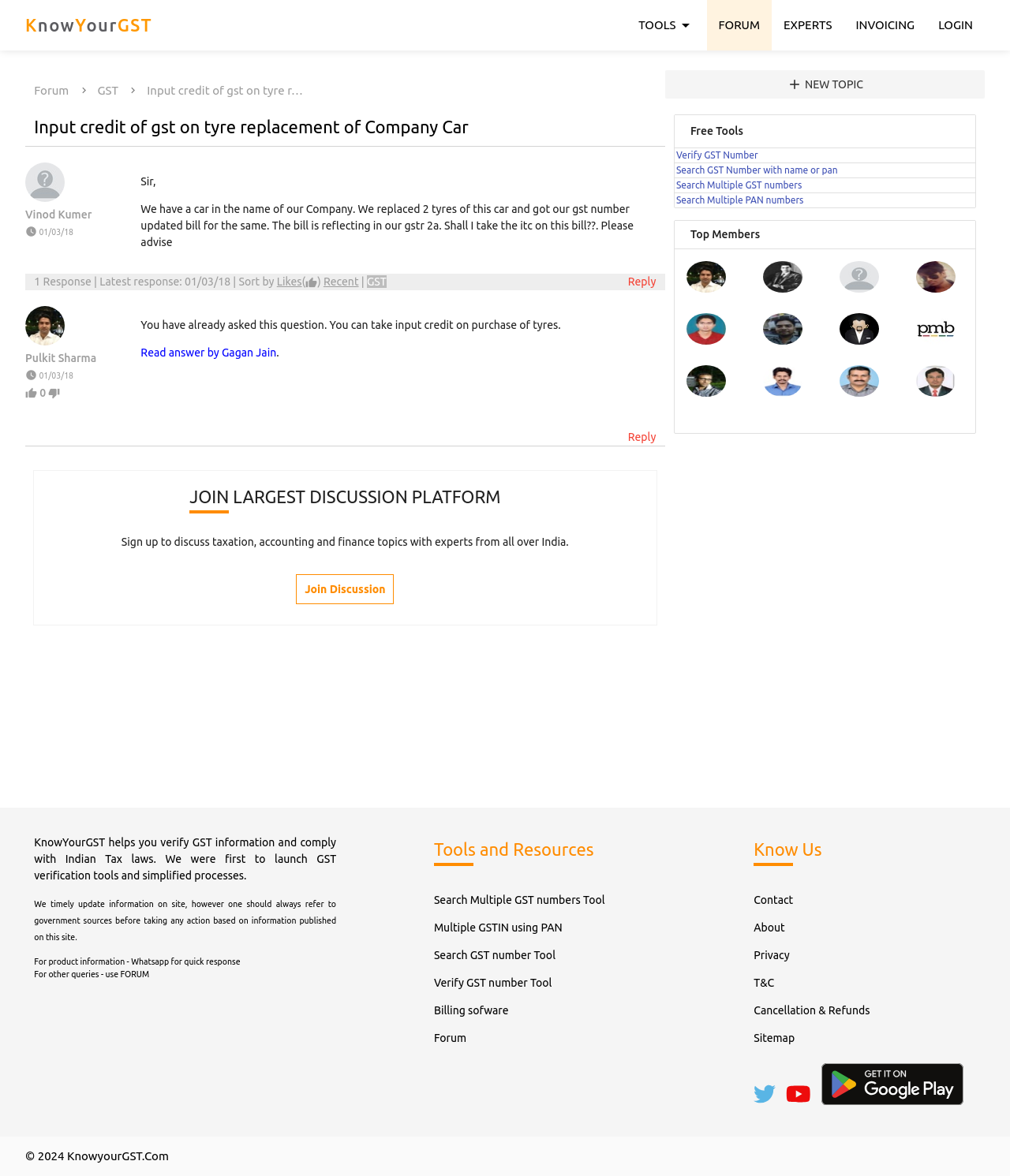Elaborate on the information and visuals displayed on the webpage.

This webpage appears to be a discussion forum focused on taxation, accounting, and finance topics. At the top, there are several links to various sections of the website, including "KnowYourGST", "TOOLS", "FORUM", "EXPERTS", "INVOICING", and "LOGIN". 

Below the top navigation, there is a heading that reads "Input credit of gst on tyre replacement of Company Car". This is followed by a brief description of a scenario where a company replaced two tires of their car and obtained a GST updated bill. The author of the post is inquiring about whether they can take input credit on this bill.

There are several responses to this question, including one from an expert, Gagan Jain, who advises that the company can take input credit on the purchase of tires. 

On the right side of the page, there is a section that promotes the website's discussion platform, encouraging users to sign up and discuss taxation, accounting, and finance topics with experts from all over India.

Further down the page, there are links to various free tools, including "Verify GST Number", "Search GST Number with name or pan", and "Search Multiple GST numbers". There is also a section that lists top members of the website, along with their expert reputation scores and images.

At the bottom of the page, there are several paragraphs of text that provide information about the website, including its purpose and disclaimers. There are also links to various resources, including a forum, contact information, and an about page.